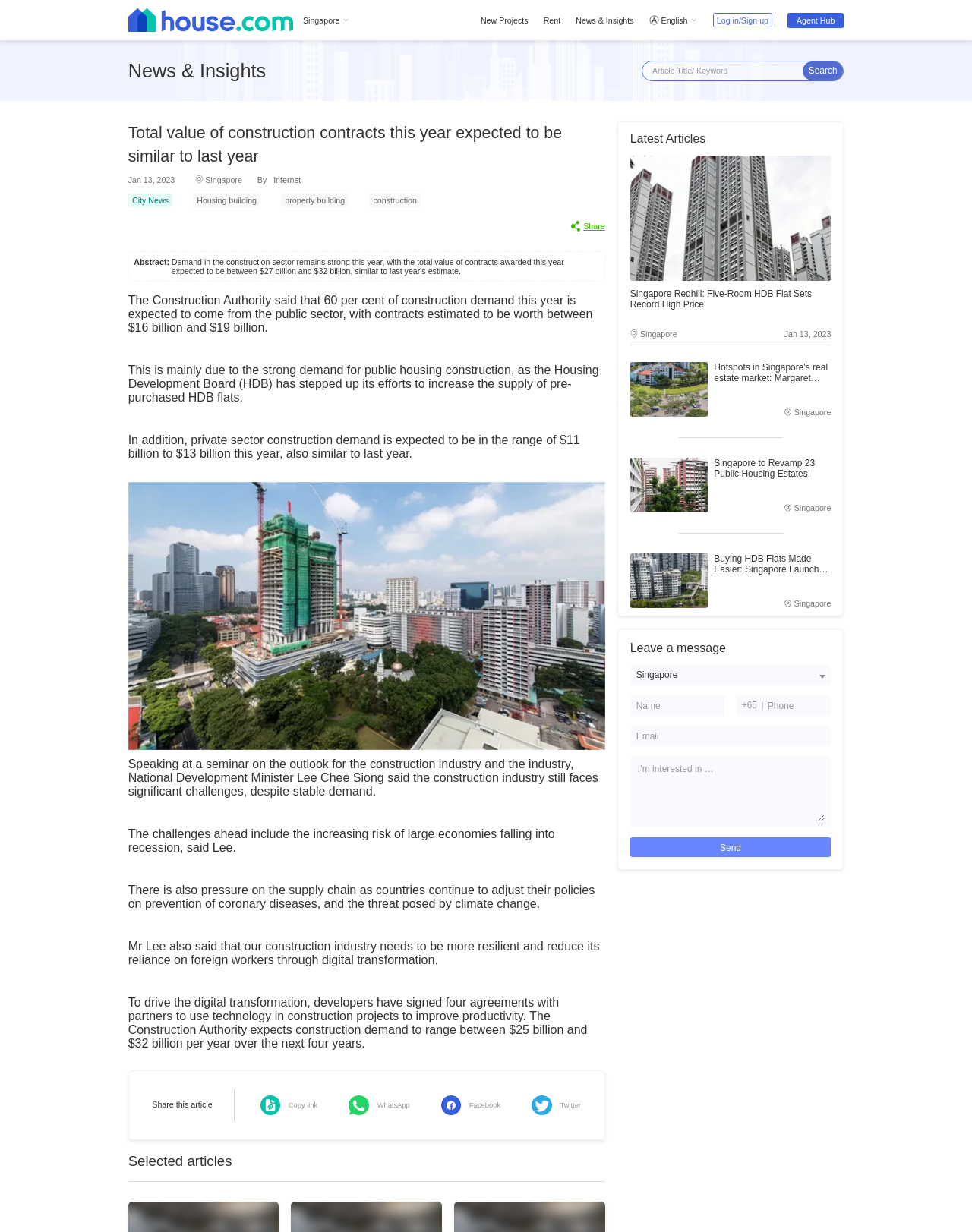Please specify the bounding box coordinates of the clickable region necessary for completing the following instruction: "Share this article". The coordinates must consist of four float numbers between 0 and 1, i.e., [left, top, right, bottom].

[0.156, 0.893, 0.218, 0.9]